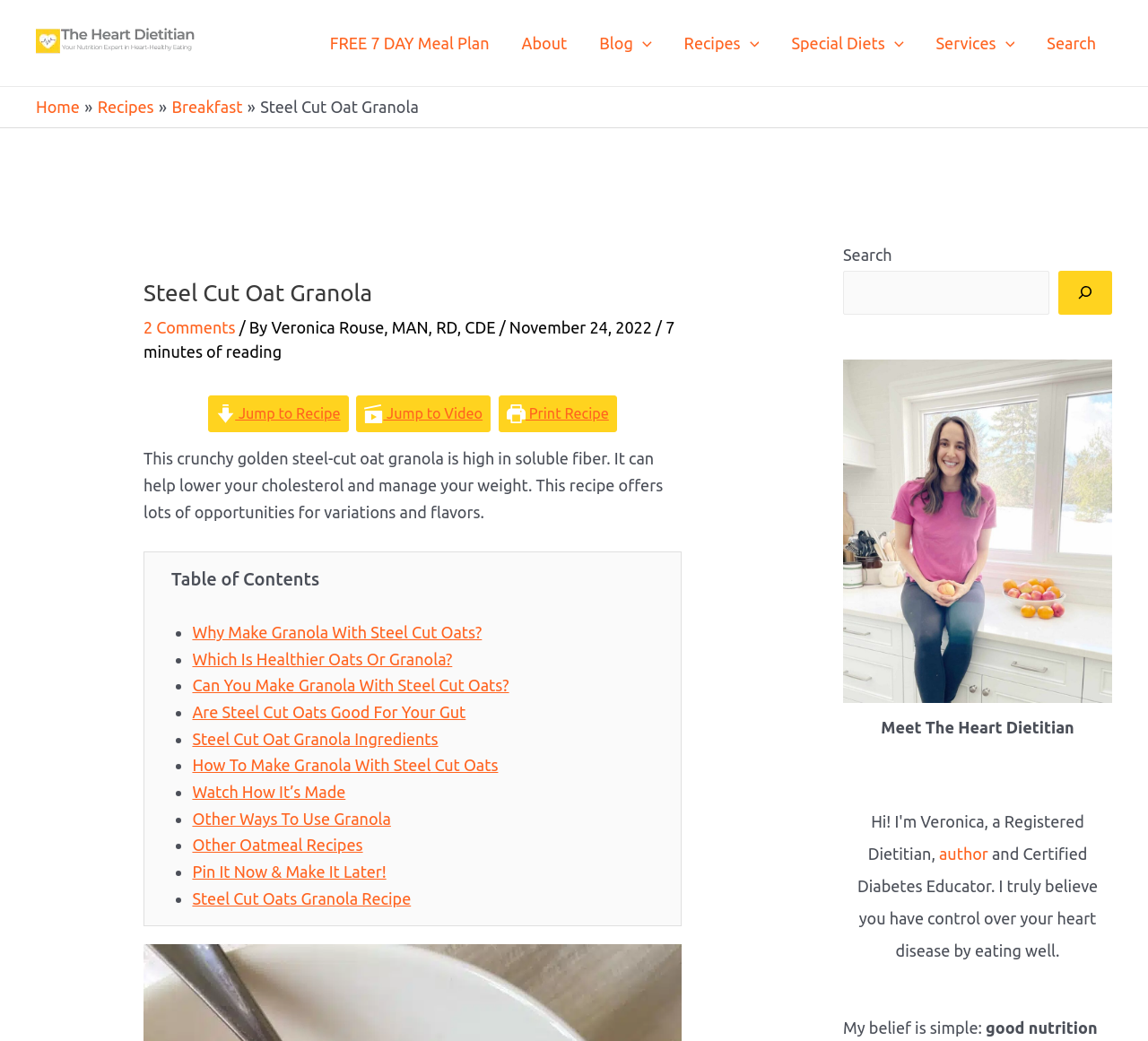Reply to the question below using a single word or brief phrase:
How many menu toggles are in the navigation bar?

4